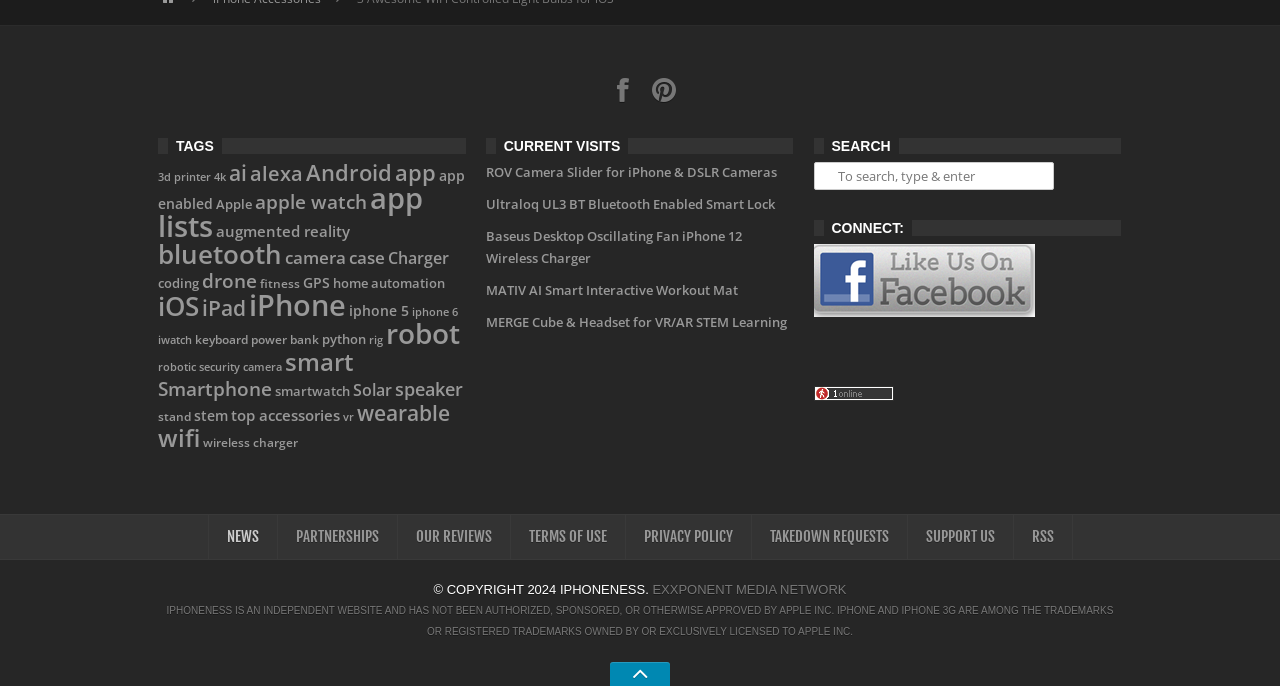Indicate the bounding box coordinates of the clickable region to achieve the following instruction: "Explore wearable devices."

[0.279, 0.114, 0.352, 0.155]